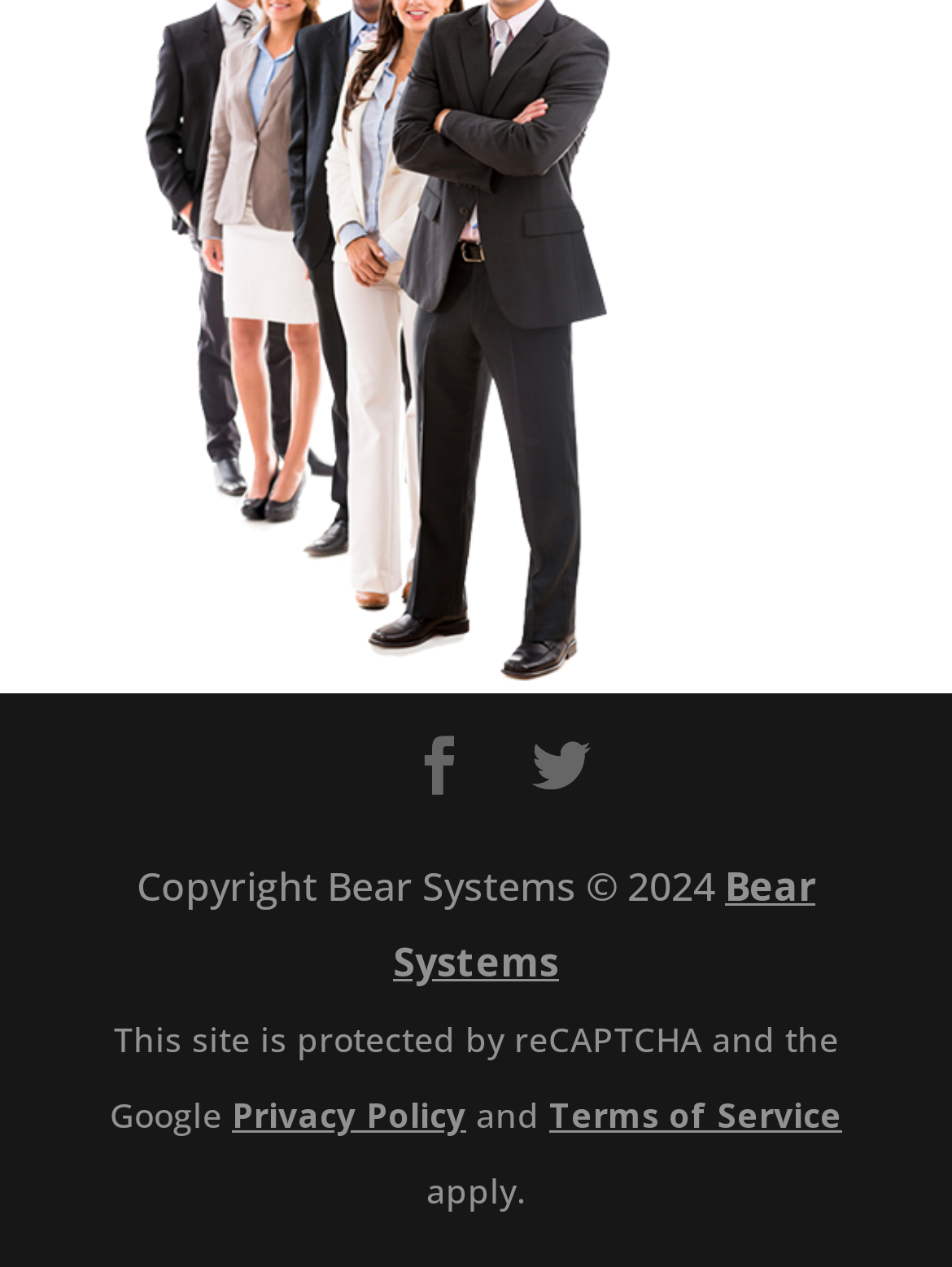What is the name of the system that protects this site?
Use the image to give a comprehensive and detailed response to the question.

The name of the system that protects this site can be found in the StaticText element 'This site is protected by reCAPTCHA and the Google' which is located at the bottom of the webpage.